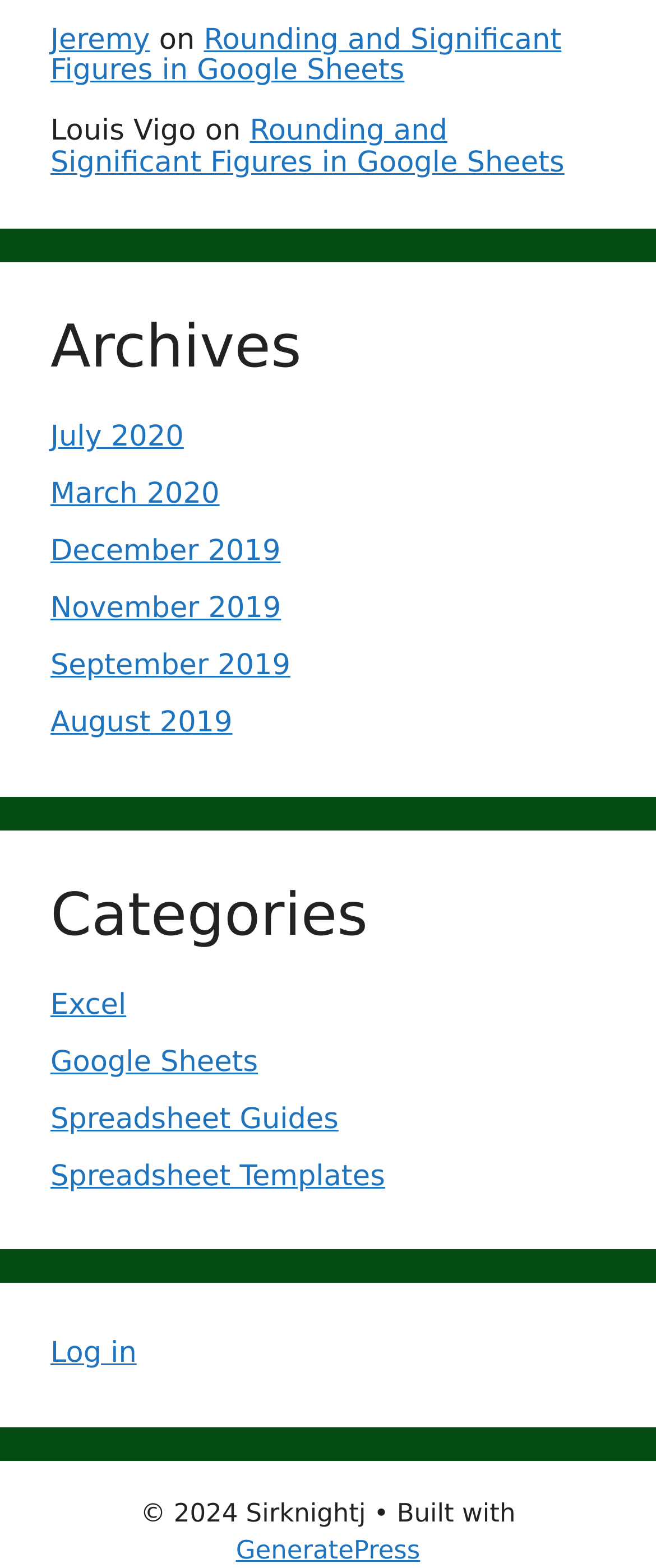What is the copyright year mentioned on the webpage?
Based on the screenshot, provide your answer in one word or phrase.

2024